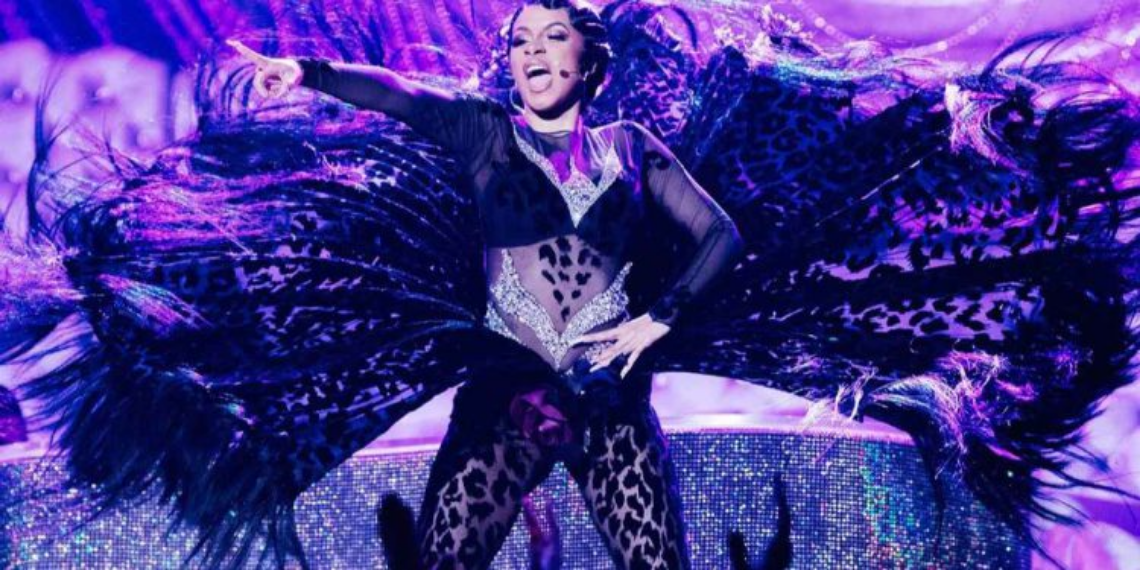Please answer the following question using a single word or phrase: 
What is attached to Cardi B's costume?

Dramatic feathers